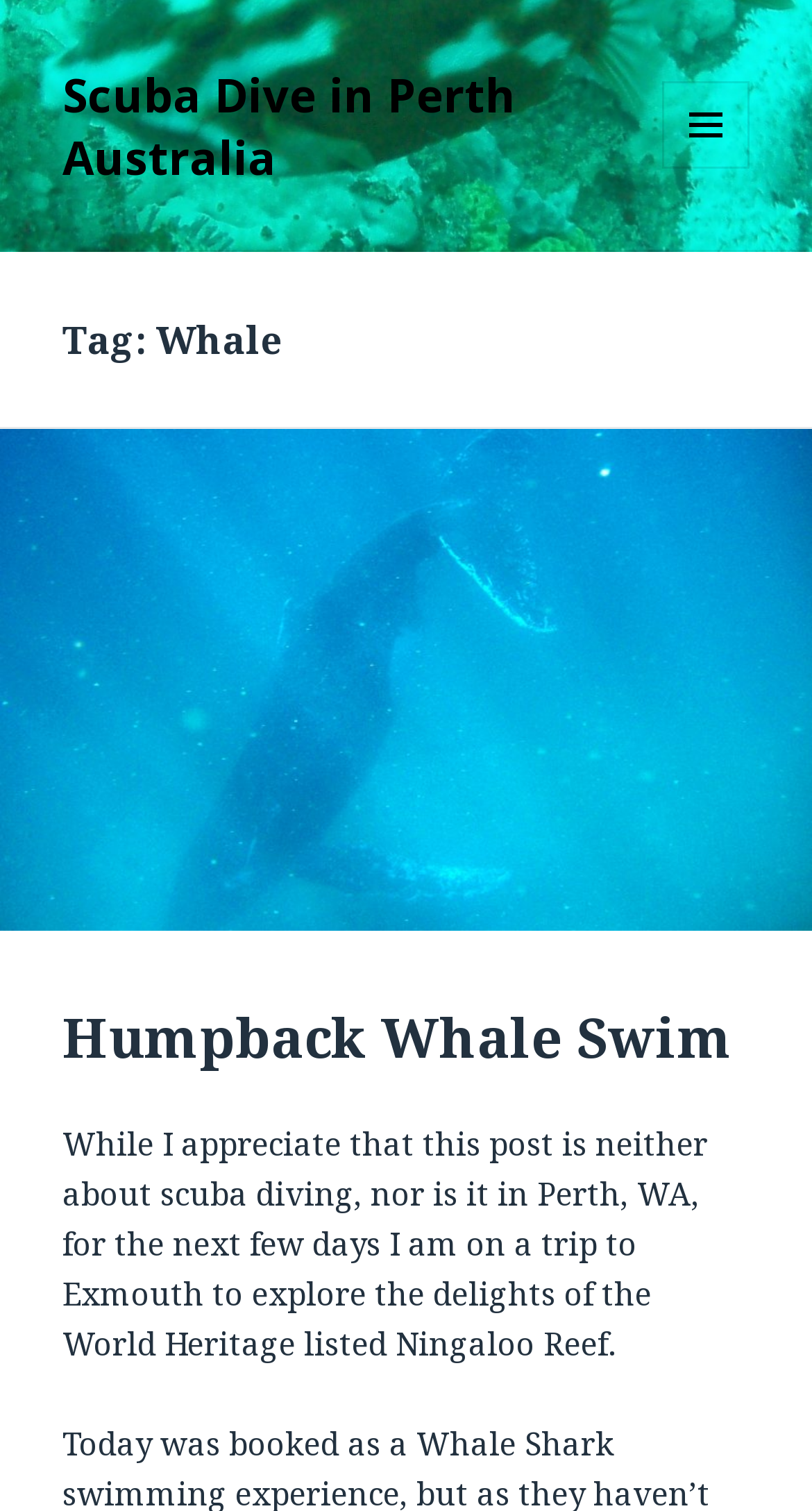Find the bounding box of the web element that fits this description: "Scuba Dive in Perth Australia".

[0.077, 0.041, 0.636, 0.124]